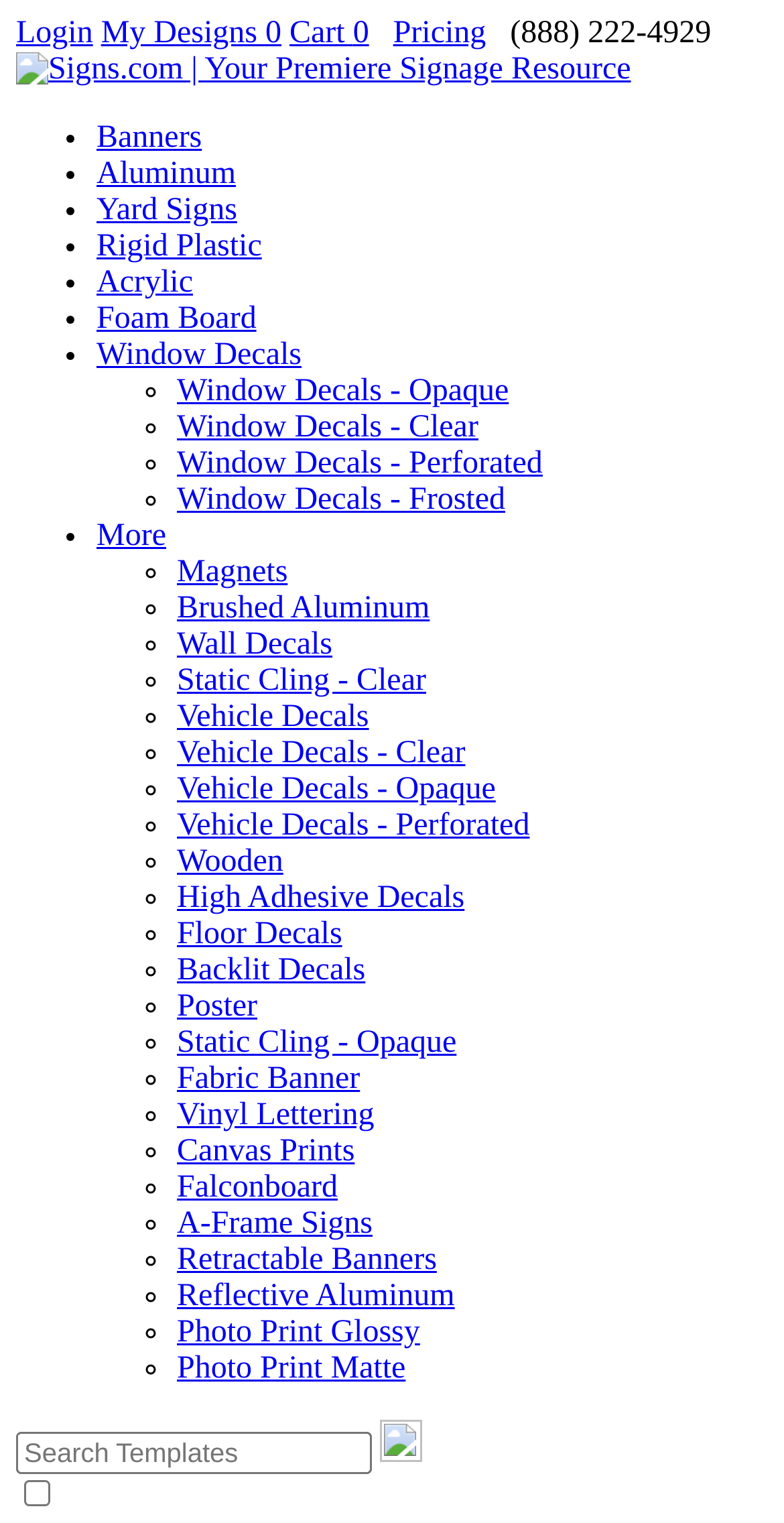Please provide a detailed answer to the question below by examining the image:
What is the phone number displayed on the webpage?

I looked for a phone number on the webpage and found it displayed as '(888) 222-4929'.